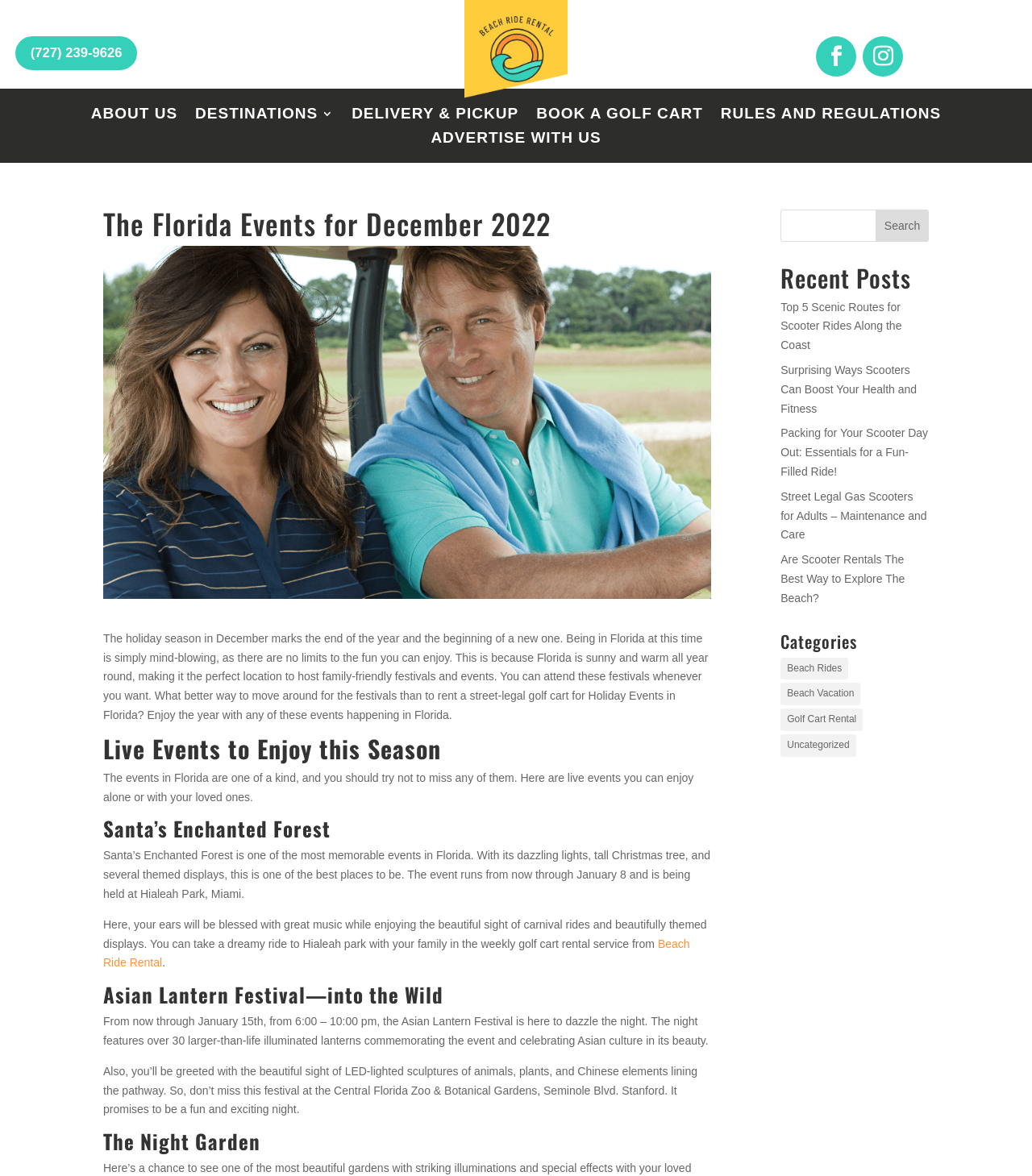Based on the visual content of the image, answer the question thoroughly: What is the name of the event that runs from now through January 8?

I found the answer by reading the StaticText element that describes the event, which is located under the heading 'Santa’s Enchanted Forest'.